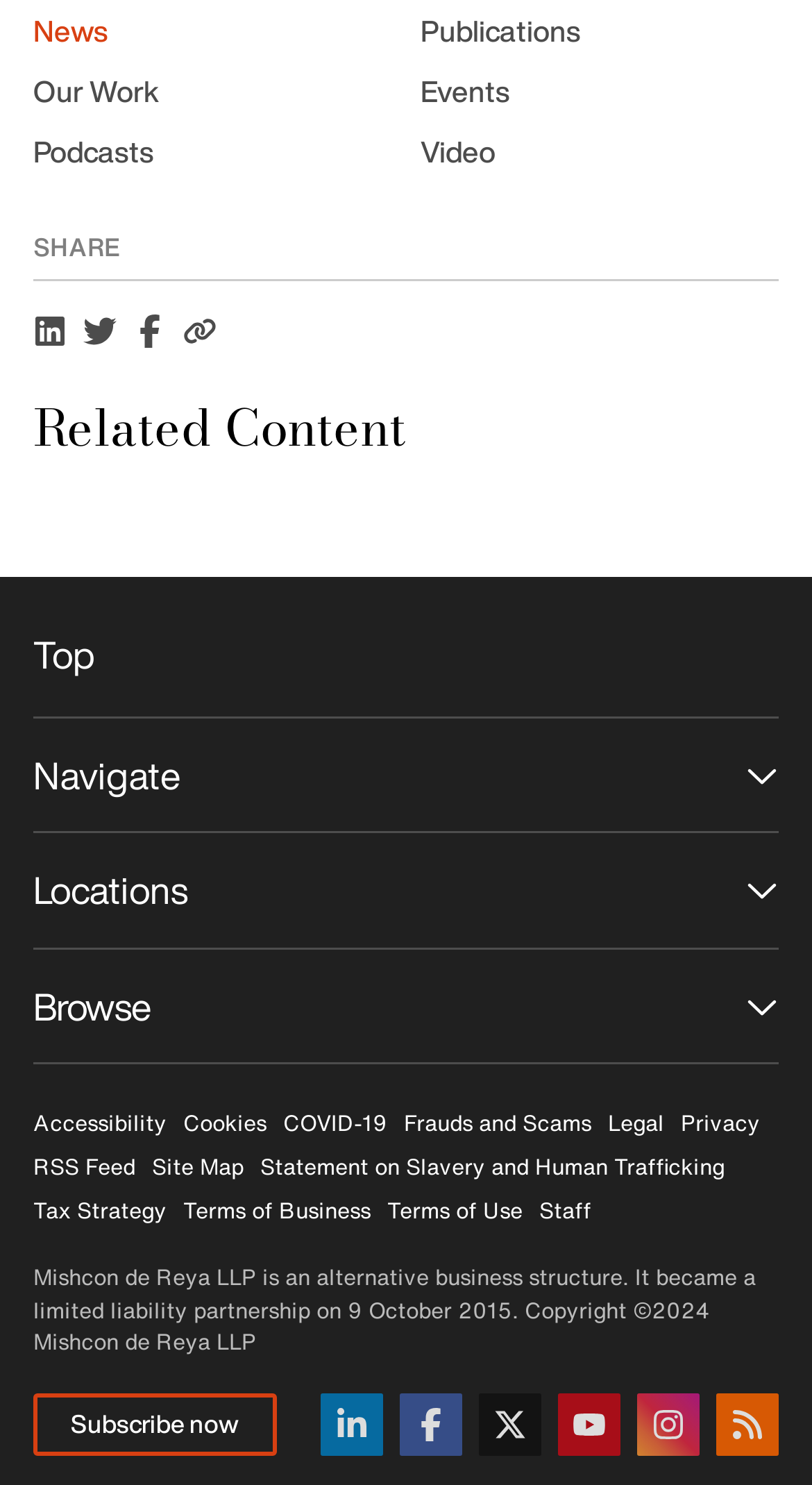Please locate the bounding box coordinates of the element that needs to be clicked to achieve the following instruction: "Read Spring Budget 2024". The coordinates should be four float numbers between 0 and 1, i.e., [left, top, right, bottom].

[0.0, 0.355, 1.0, 0.765]